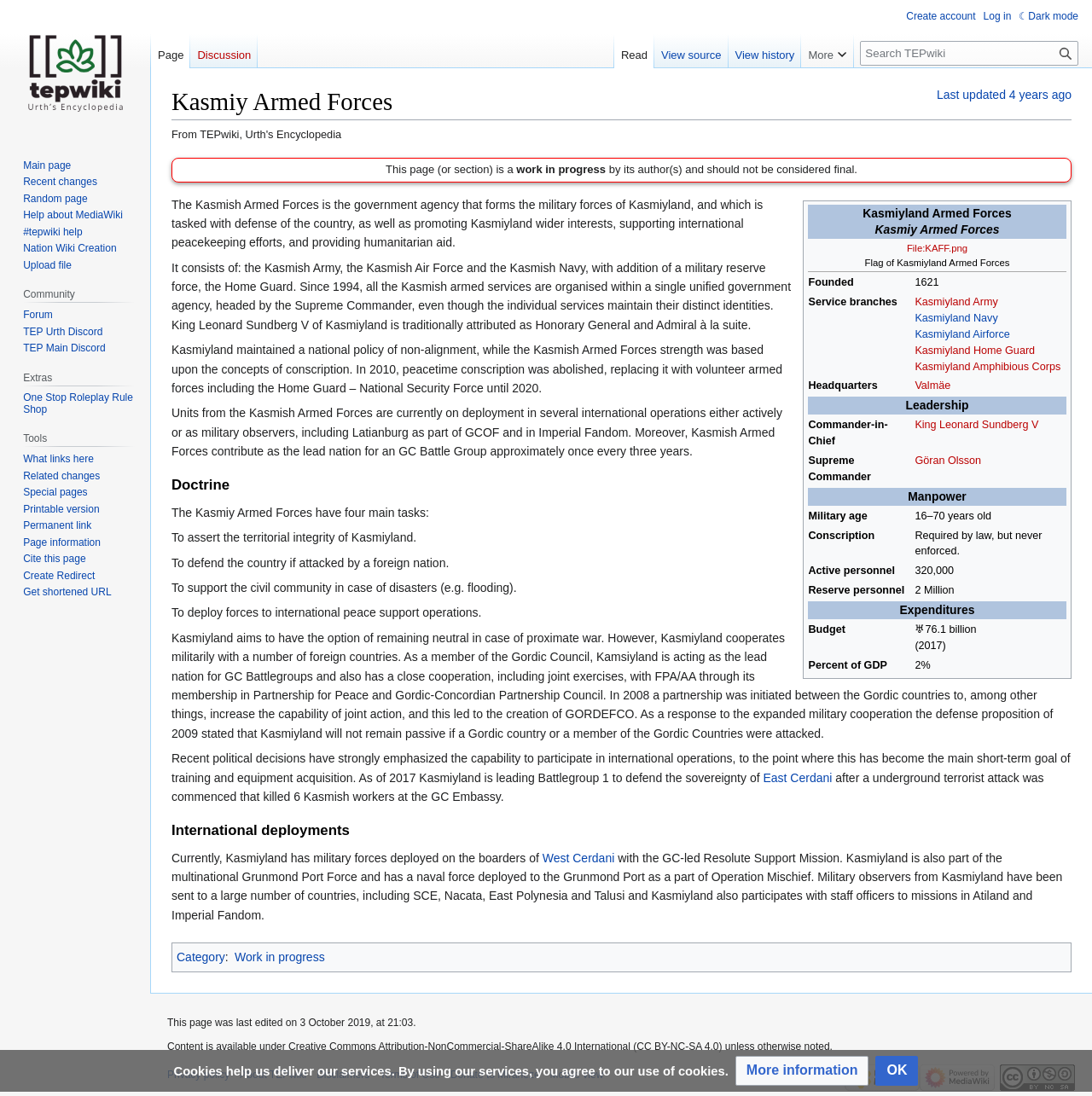Create an in-depth description of the webpage, covering main sections.

The webpage is about the Kasmiy Armed Forces, the government agency responsible for the military forces of Kasmiyland. At the top of the page, there is a heading with the title "Kasmiy Armed Forces" and a link to "Jump to navigation" and "Jump to search" on the top left corner. Below the heading, there is a table with a flag of Kasmiyland Armed Forces and information about the agency, including its founding year, service branches, headquarters, leadership, and manpower.

To the left of the table, there is a section of text that provides an overview of the Kasmiy Armed Forces, including its tasks, structure, and international deployments. The text is divided into several paragraphs, with headings such as "Doctrine" and "International deployments". The doctrine section outlines the four main tasks of the Kasmiy Armed Forces, including asserting the territorial integrity of Kasmiyland, defending the country, supporting the civil community, and deploying forces to international peace support operations.

The international deployments section lists the countries where Kasmiyland has military forces deployed, including East Cerdani, West Cerdani, and Grunmond Port. There are also links to other countries where Kasmiyland has military observers or participates in missions.

At the bottom of the page, there is a section with a table that provides more detailed information about the Kasmiy Armed Forces, including its budget, expenditures, and personnel. The table has several rows, each with a header and a grid cell containing the relevant information. There are also links to other related pages, such as the page about the King of Kasmiyland, Leonard Sundberg V.